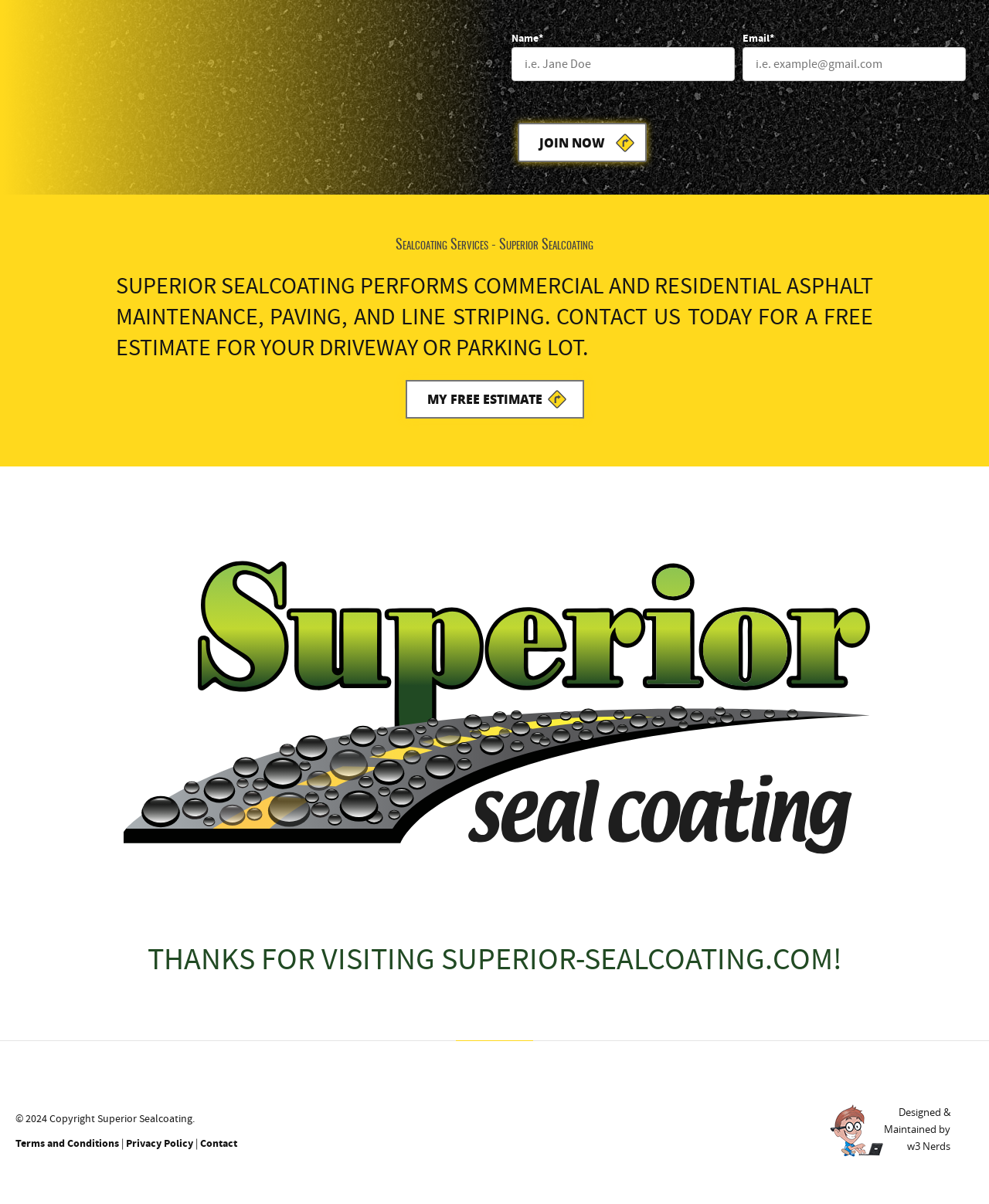Find the bounding box coordinates for the UI element whose description is: "Thanks for visiting superior-sealcoating.com!". The coordinates should be four float numbers between 0 and 1, in the format [left, top, right, bottom].

[0.109, 0.388, 0.891, 0.822]